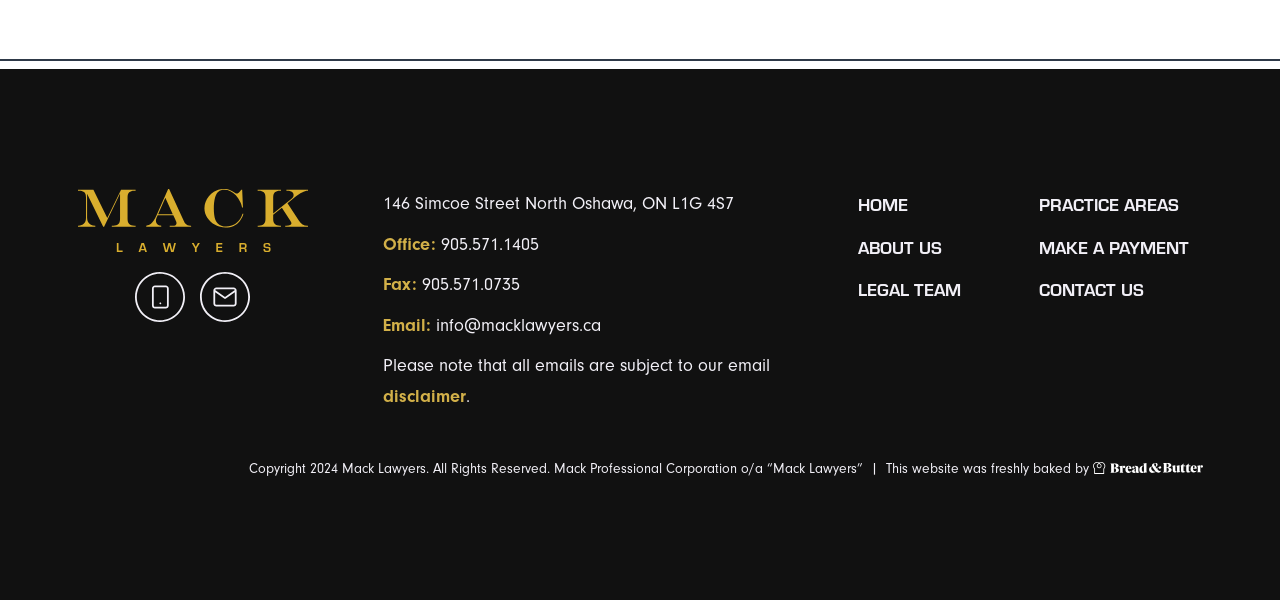Pinpoint the bounding box coordinates of the clickable element needed to complete the instruction: "View the disclaimer". The coordinates should be provided as four float numbers between 0 and 1: [left, top, right, bottom].

[0.299, 0.643, 0.364, 0.678]